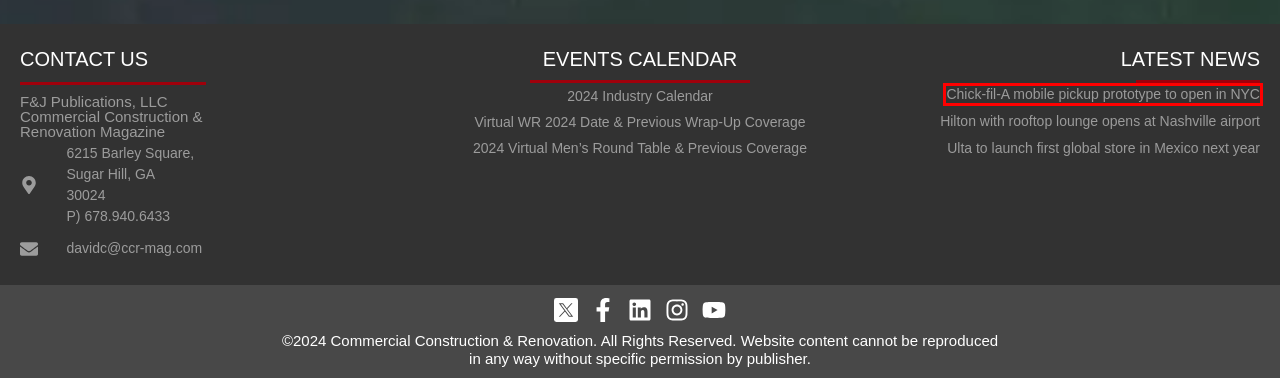Look at the screenshot of a webpage where a red rectangle bounding box is present. Choose the webpage description that best describes the new webpage after clicking the element inside the red bounding box. Here are the candidates:
A. Virtual WR 2024 Date & Previous Wrap-Up Coverage - CCR-Mag.com
B. Hilton with rooftop lounge opens at Nashville airport - CCR-Mag.com
C. 2024 Virtual Men's Round Table & Previous Event Coverage - CCR-Mag.com
D. The Magazine: - CCR-Mag.com
E. CCR Digital: - CCR-Mag.com
F. Virtual WR 2024 Date & 2023 Wrap-Up Coverage: - CCR-Mag.com
G. Chick-fil-A mobile pickup prototype to open in NYC - CCR-Mag.com
H. Ulta to launch first global store in Mexico next year - CCR-Mag.com

G